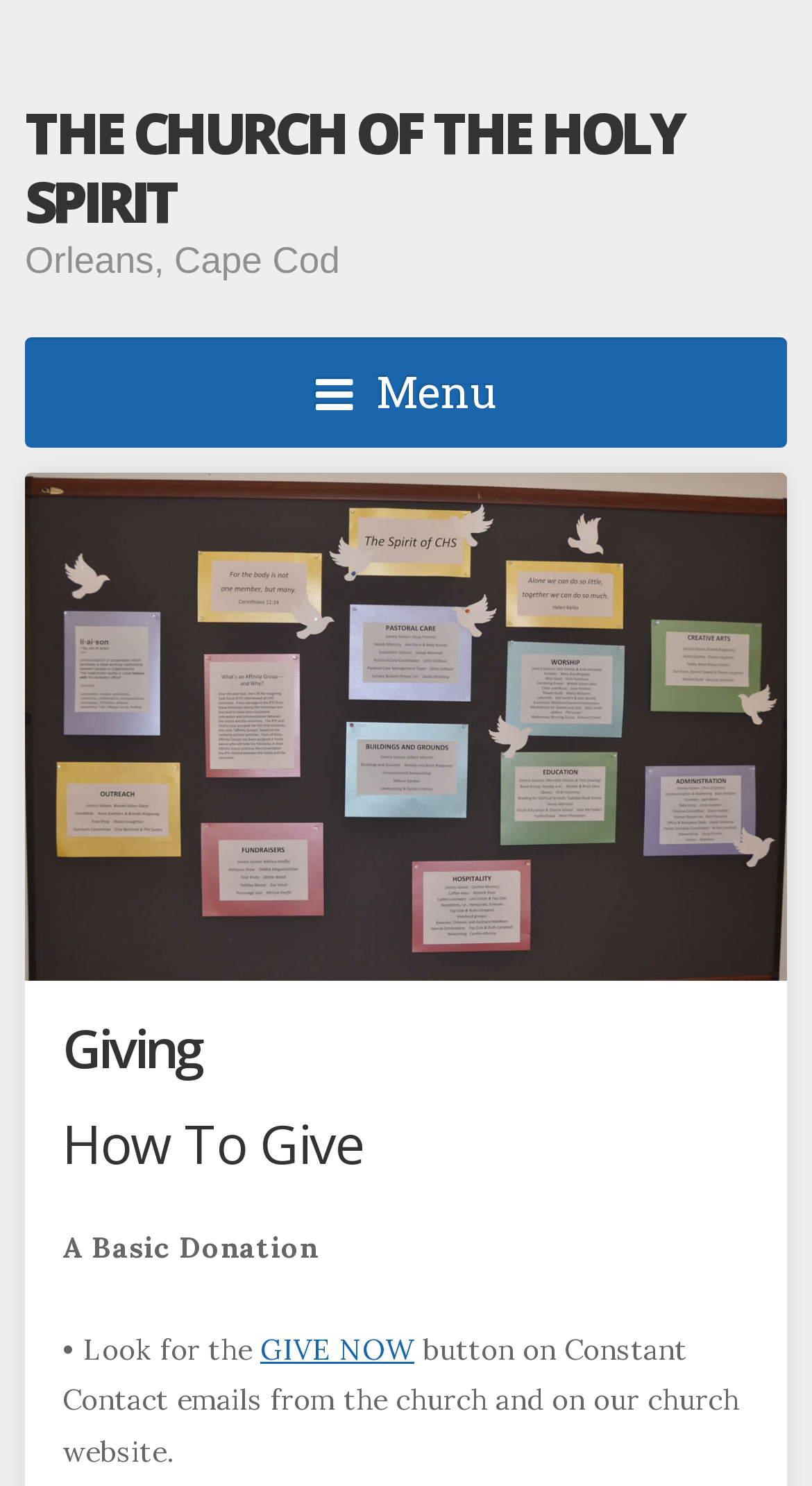Find the primary header on the webpage and provide its text.

THE CHURCH OF THE HOLY SPIRIT